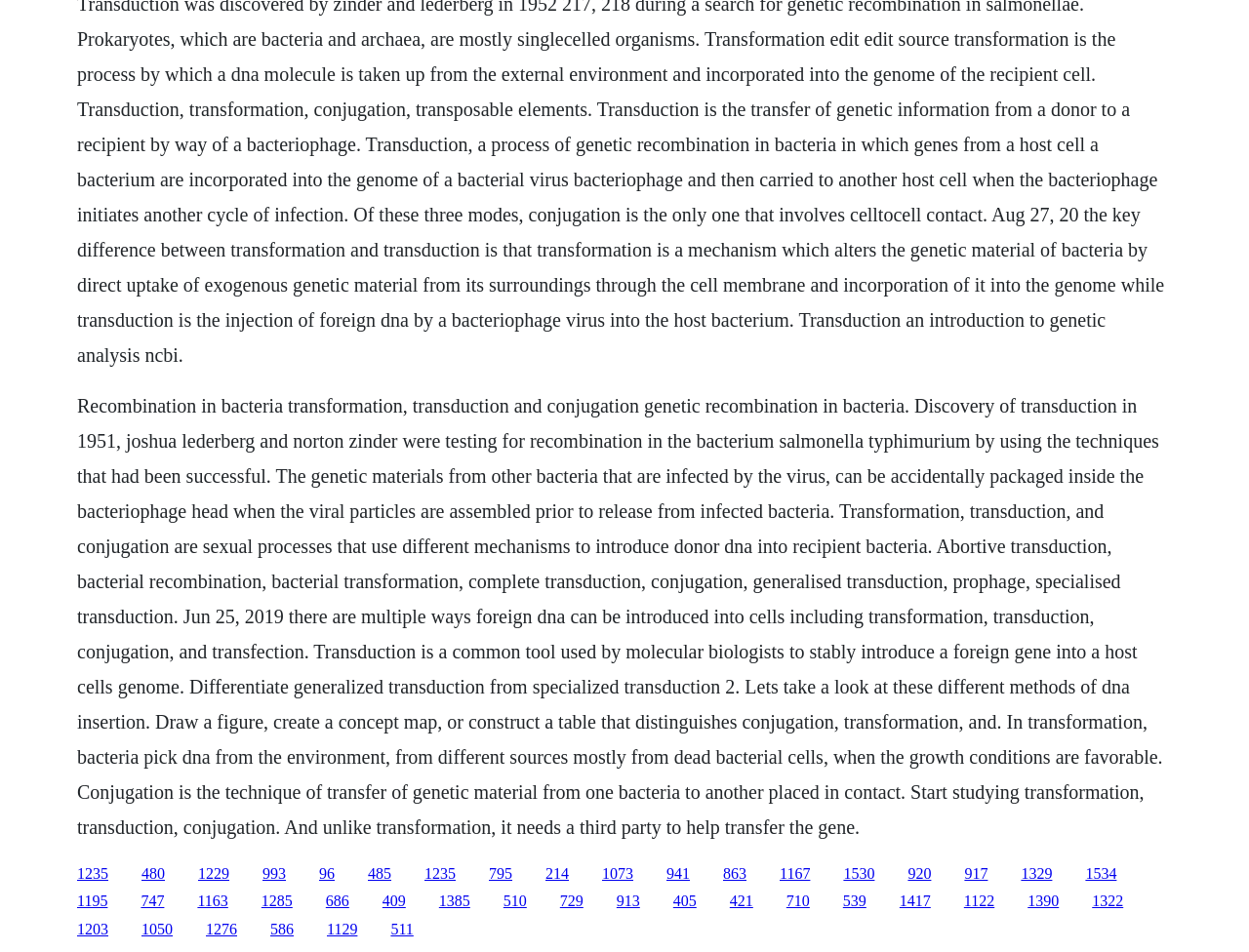Answer the question below using just one word or a short phrase: 
What is the term for the transfer of genetic material from one bacterium to another?

Conjugation